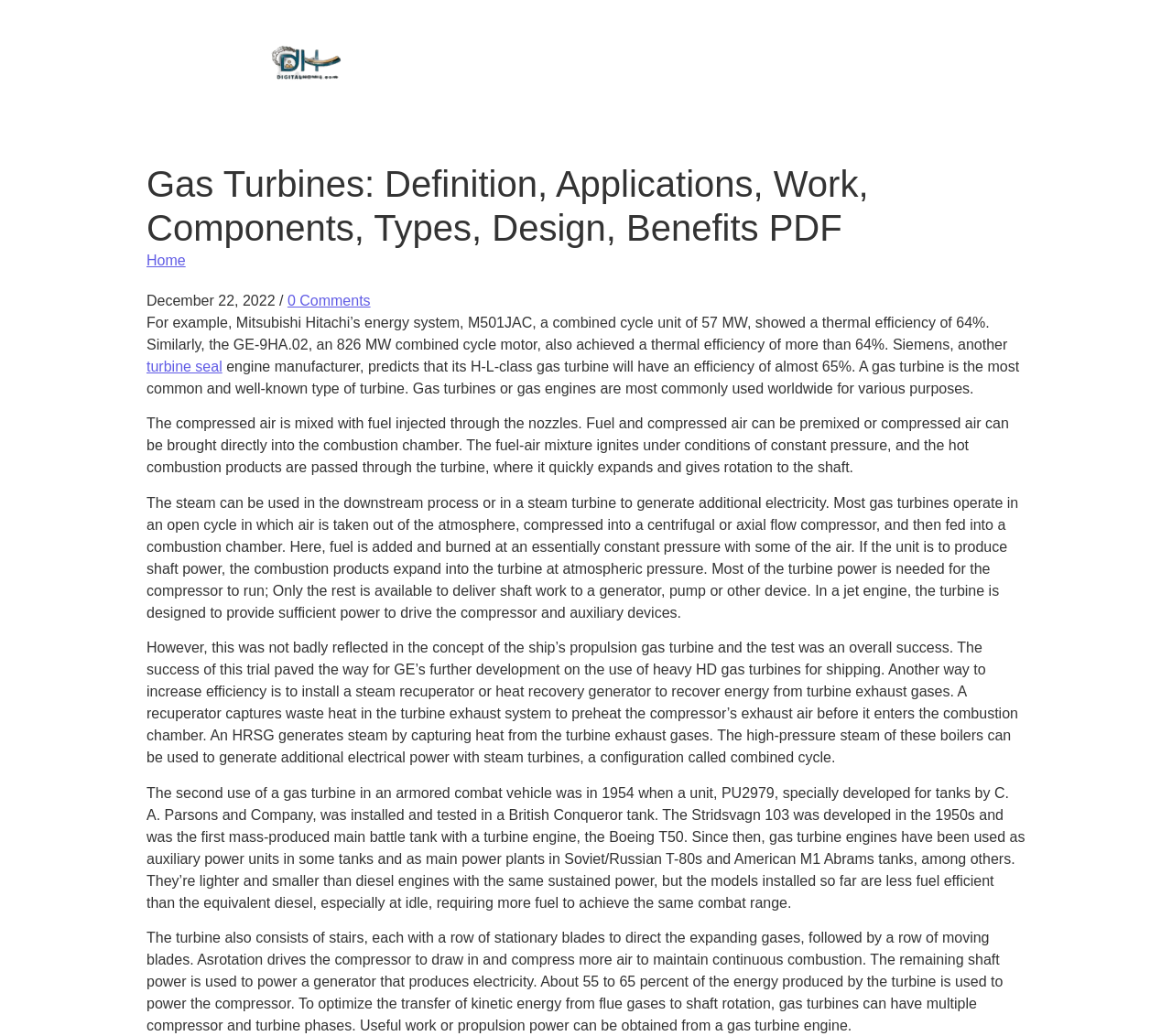Using the webpage screenshot and the element description turbine seal, determine the bounding box coordinates. Specify the coordinates in the format (top-left x, top-left y, bottom-right x, bottom-right y) with values ranging from 0 to 1.

[0.125, 0.346, 0.19, 0.361]